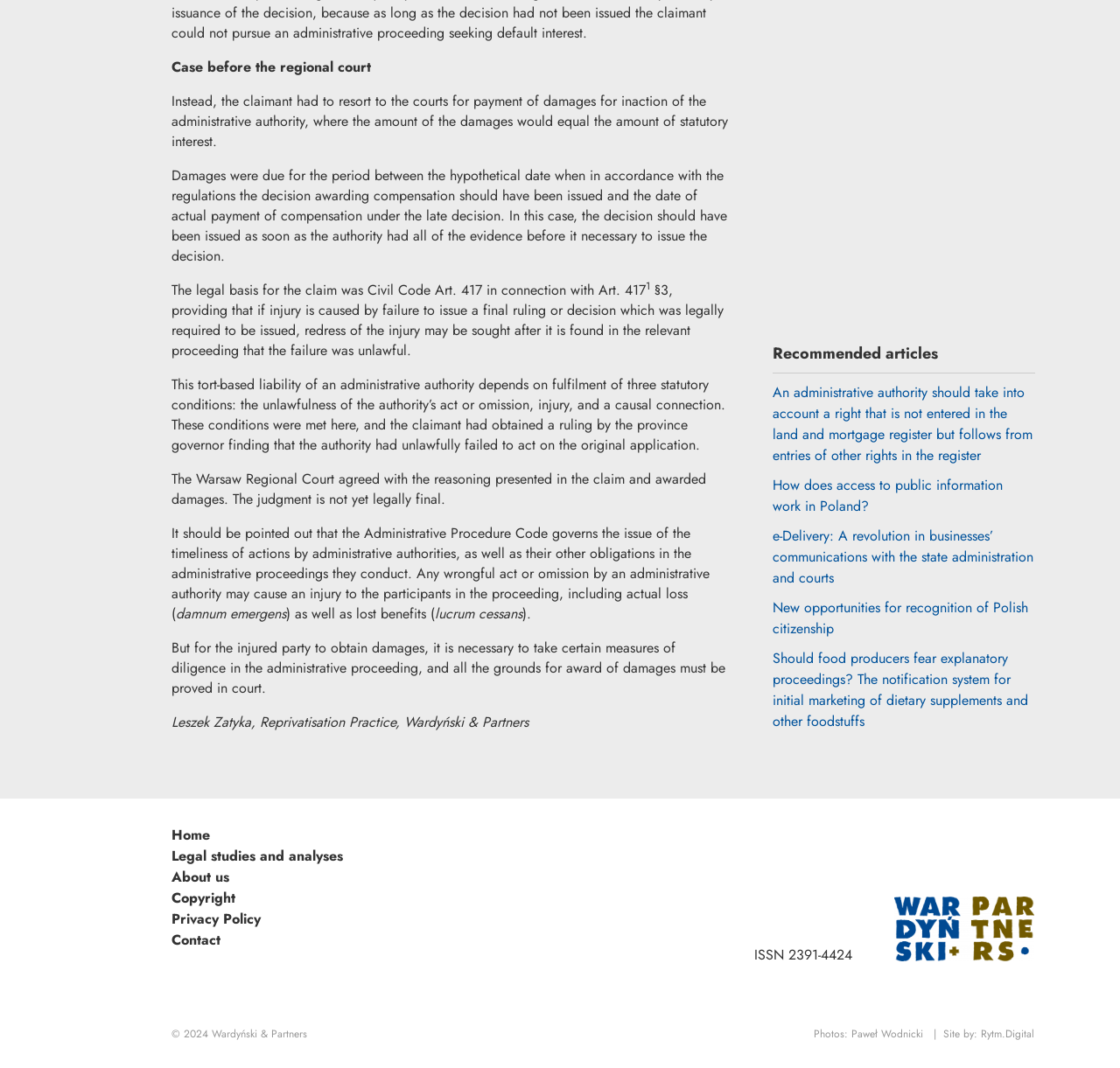Can you determine the bounding box coordinates of the area that needs to be clicked to fulfill the following instruction: "Read 'Recommended articles'"?

[0.69, 0.32, 0.837, 0.341]